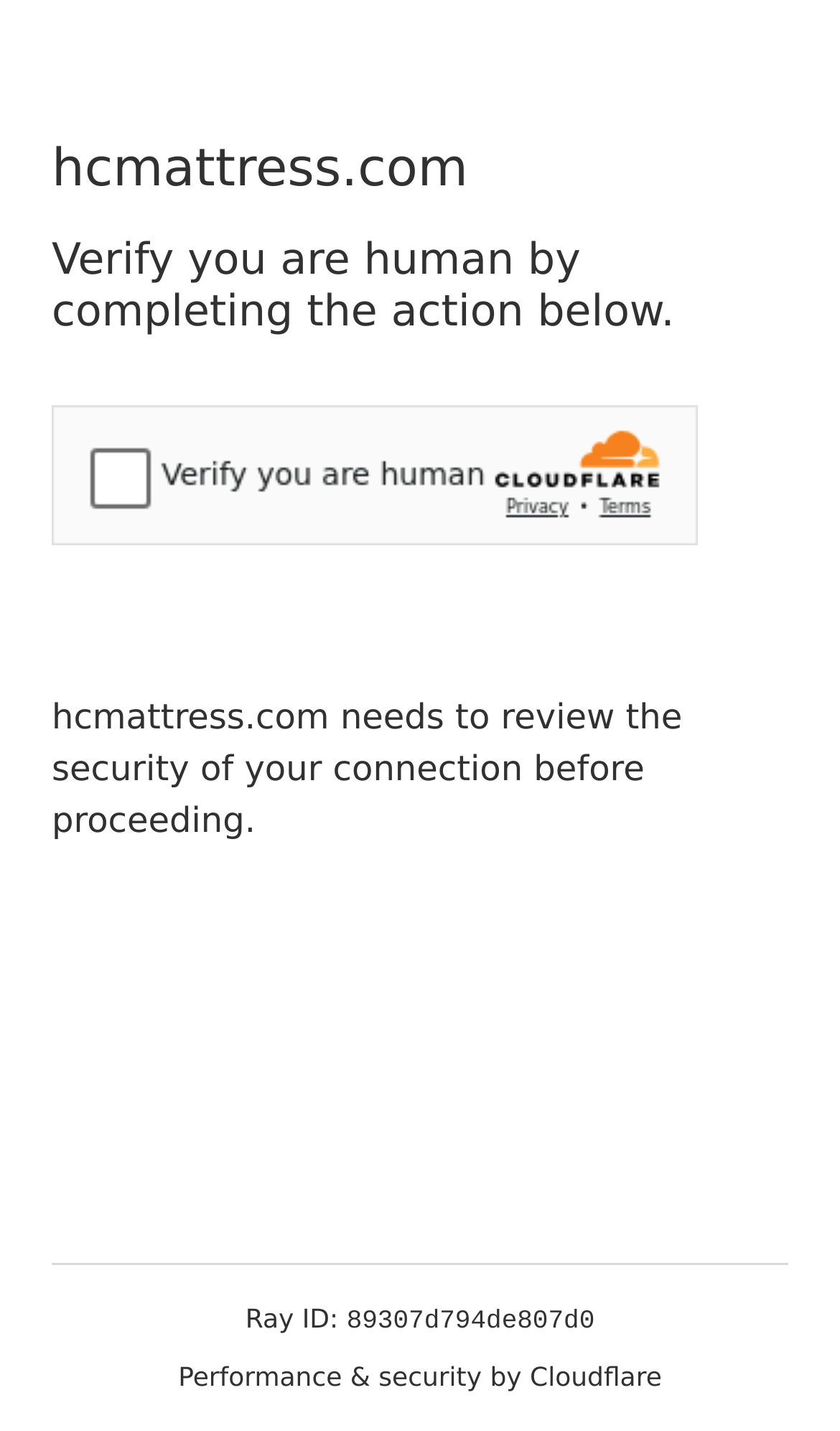Describe every aspect of the webpage in a detailed manner.

The webpage appears to be a security verification page. At the top, there is a main heading that reads "hcmattress.com". Below this heading, there is another heading that instructs the user to "Verify you are human by completing the action below." 

Following this instruction, there is an iframe containing a Cloudflare security challenge, which takes up a significant portion of the page. 

Below the iframe, there is a paragraph of text that explains the purpose of this security verification, stating that "hcmattress.com needs to review the security of your connection before proceeding." 

At the bottom of the page, there is a section that displays technical information, including a "Ray ID" with a corresponding value, and a statement that credits "Performance & security by Cloudflare".